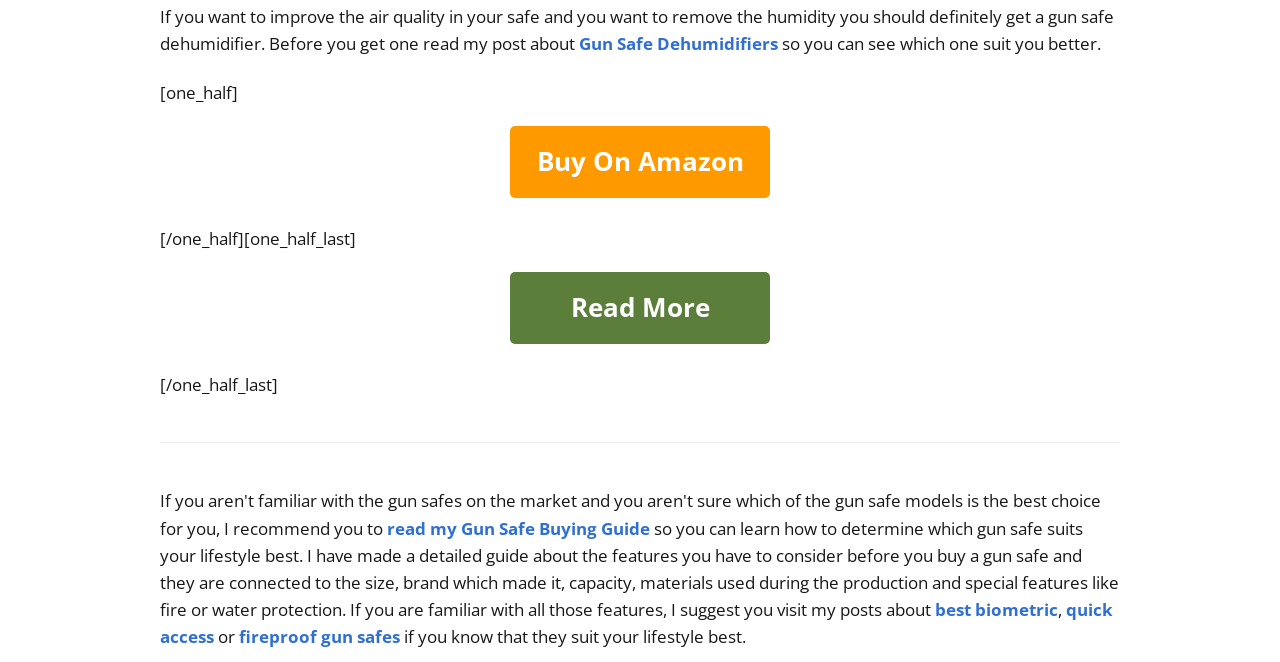Where can one buy a gun safe dehumidifier?
Please answer the question with a detailed response using the information from the screenshot.

The webpage provides a 'Buy On Amazon' button, indicating that one can purchase a gun safe dehumidifier on Amazon.